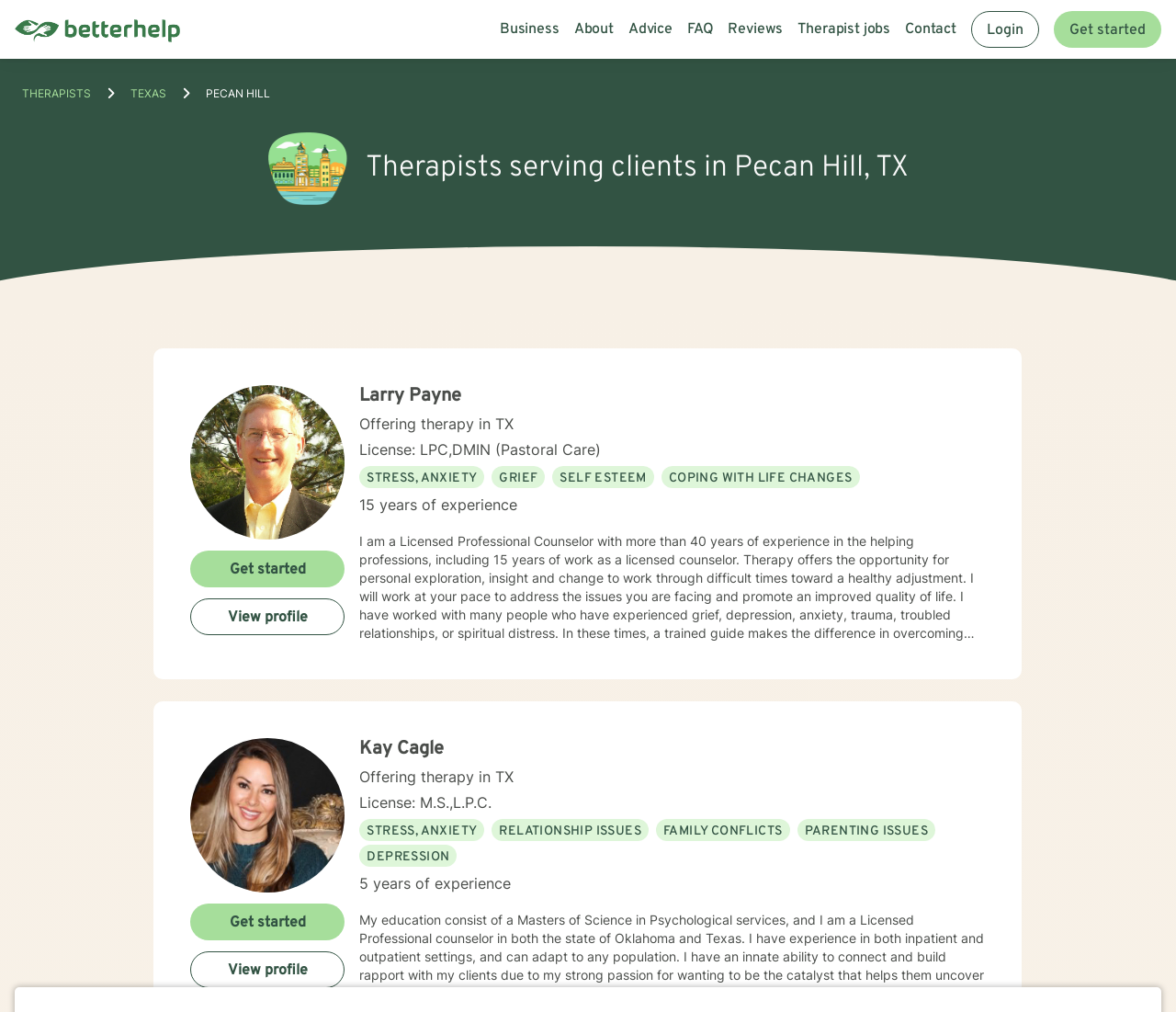Produce an elaborate caption capturing the essence of the webpage.

This webpage is about finding mental health professionals serving the population of Pecan Hill, Texas. At the top left, there is a link to the BetterHelp home page, accompanied by a small image. To the right of this, there is a main navigation menu with links to various sections, including Business, About, Advice, FAQ, Reviews, Therapist jobs, Contact, and Login.

Below the navigation menu, there is a layout table with several elements. On the left, there are links to "THERAPISTS", "TEXAS", and "PECAN HILL", followed by an image of a cityscape. To the right of this, there is a heading that reads "Therapists serving clients in Pecan Hill, TX".

Below this heading, there are two therapist profiles. The first profile belongs to Larry Payne, and it includes a link to his profile, an image of his avatar, and a paragraph describing his services. The profile also lists his specialties, including stress, anxiety, grief, self-esteem, and coping with life changes, as well as his 15 years of experience.

The second profile belongs to Kay Cagle, and it includes a link to her profile, an image of her avatar, and a paragraph describing her services. The profile also lists her specialties, including stress, anxiety, relationship issues, family conflicts, parenting issues, and depression, as well as her 5 years of experience.

Both profiles have links to "Get started" and "View profile" below their respective paragraphs. Overall, the webpage appears to be a directory of mental health professionals serving the Pecan Hill, Texas area, allowing users to learn more about each therapist and their services.